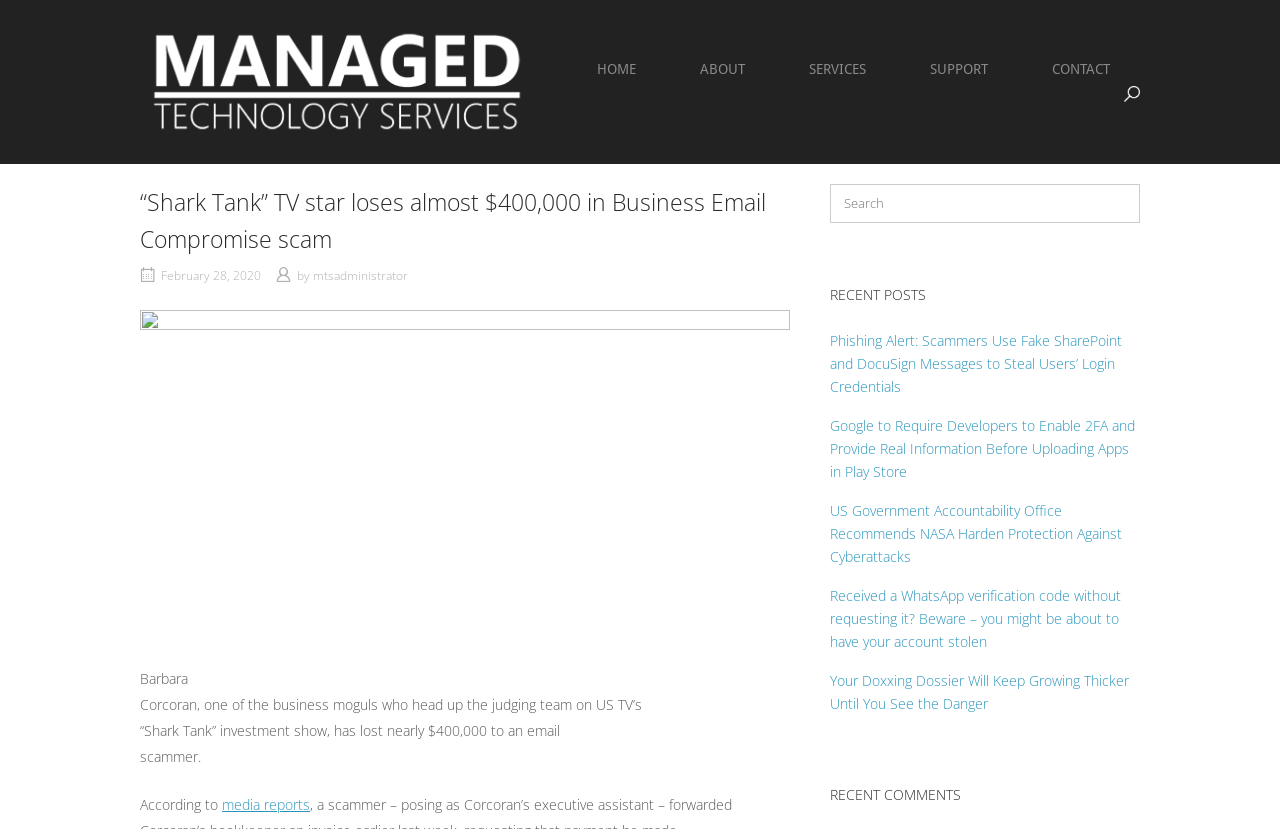Describe all the significant parts and information present on the webpage.

This webpage appears to be a news article or blog post about a "Shark Tank" TV star who lost almost $400,000 in a Business Email Compromise scam. 

At the top of the page, there is a navigation menu with links to "Home", "ABOUT", "SERVICES", "SUPPORT", and "CONTACT". Next to the navigation menu, there is a button to open a search bar. 

Below the navigation menu, there is a header section with a title that matches the meta description, "“Shark Tank” TV star loses almost $400,000 in Business Email Compromise scam". The title is followed by the date "February 28, 2020", and the author's name "mtsadministrator". 

The main content of the article is divided into several paragraphs, which describe how Barbara Corcoran, a business mogul and judge on the "Shark Tank" investment show, lost nearly $400,000 to an email scammer. The article cites media reports as the source of this information.

To the right of the main content, there are three sections. The top section is a search box with a "Search" button. The middle section is a list of "RECENT POSTS", which includes five links to other news articles or blog posts. The bottom section is a list of "RECENT COMMENTS", but it appears to be empty.